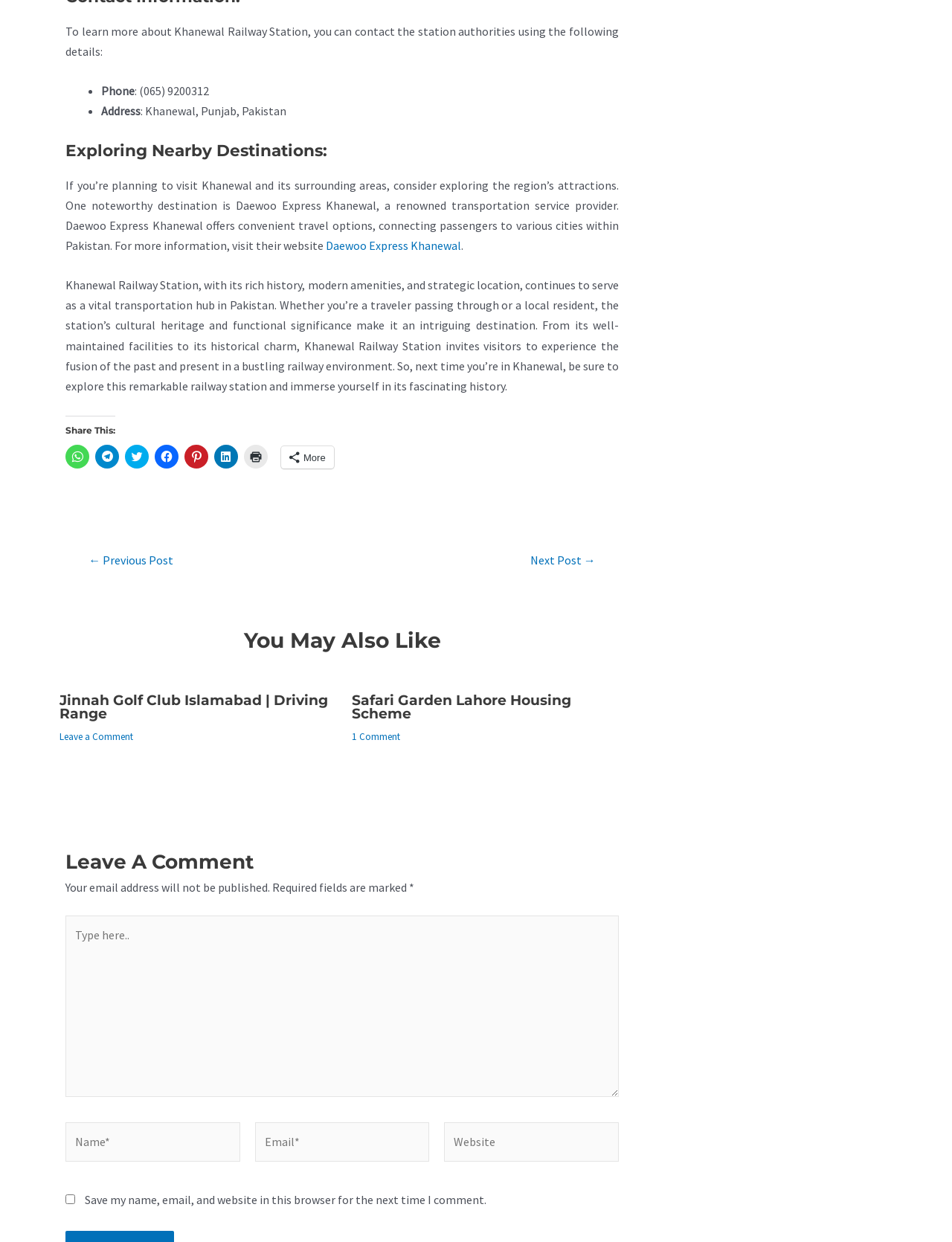Please predict the bounding box coordinates of the element's region where a click is necessary to complete the following instruction: "Visit Daewoo Express Khanewal website". The coordinates should be represented by four float numbers between 0 and 1, i.e., [left, top, right, bottom].

[0.342, 0.192, 0.484, 0.204]